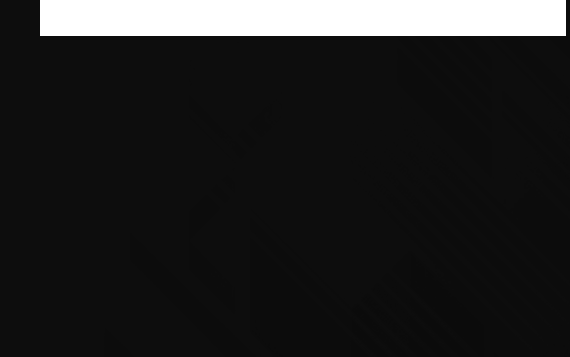What is the effect of the light and reflection on the tinted surface?
Please interpret the details in the image and answer the question thoroughly.

The caption states that the artistic play of light and reflection on the tinted surface adds a dynamic element to the overall composition, which implies that the effect of the light and reflection is to add a dynamic element to the image.